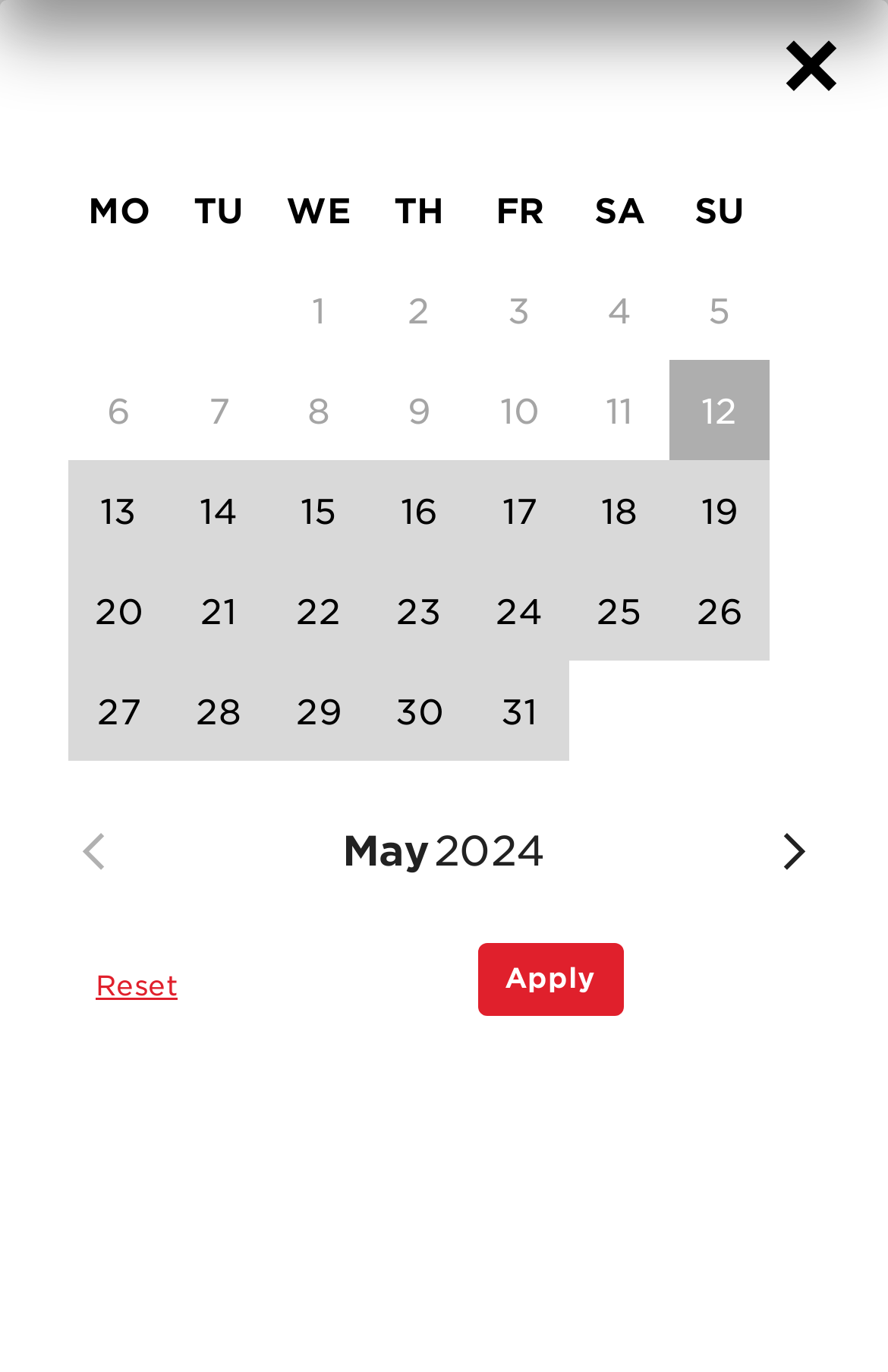Pinpoint the bounding box coordinates for the area that should be clicked to perform the following instruction: "Go to previous page".

[0.082, 0.605, 0.128, 0.637]